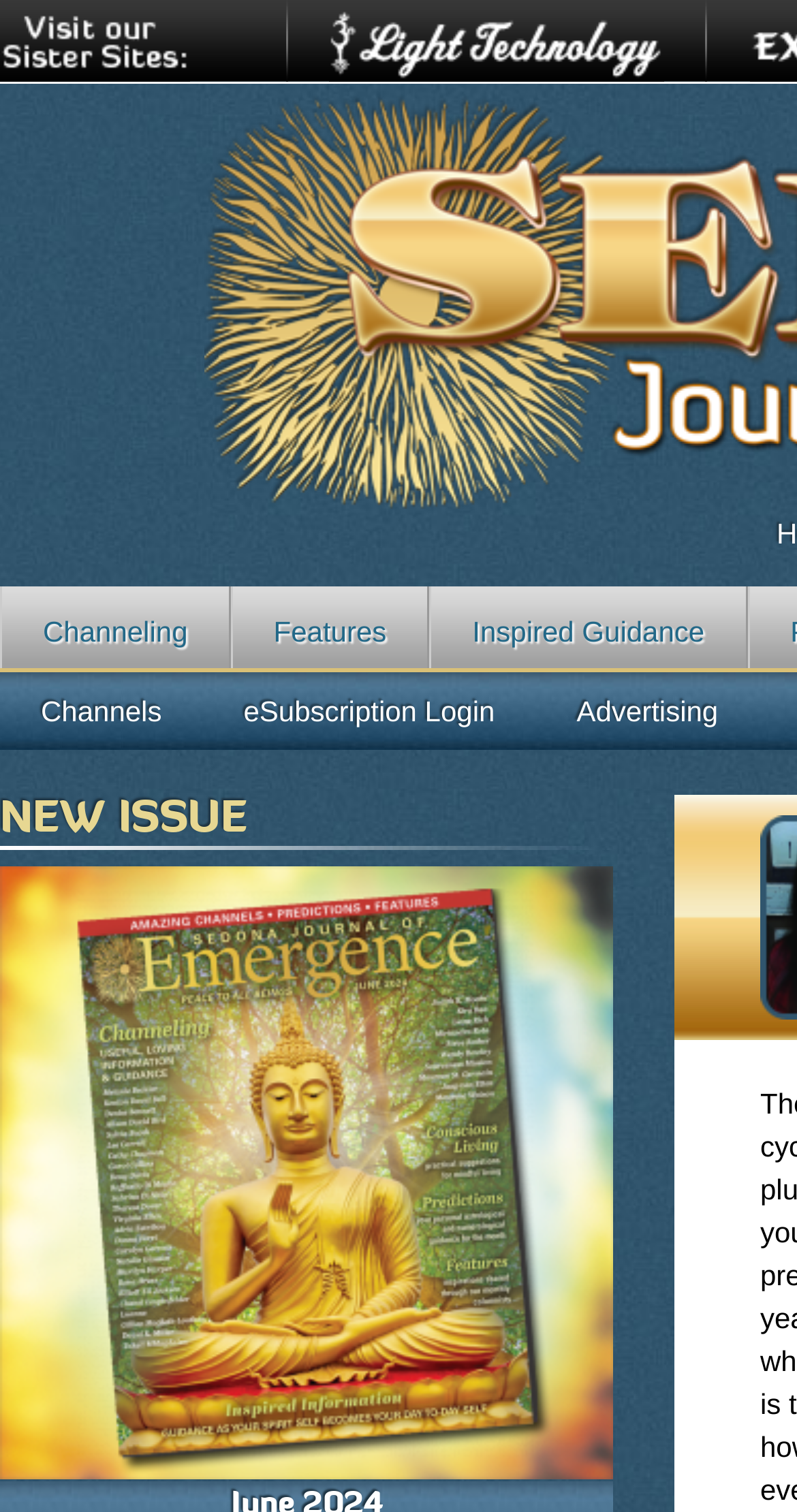Point out the bounding box coordinates of the section to click in order to follow this instruction: "go to LightTechnology website".

[0.359, 0.0, 0.885, 0.061]